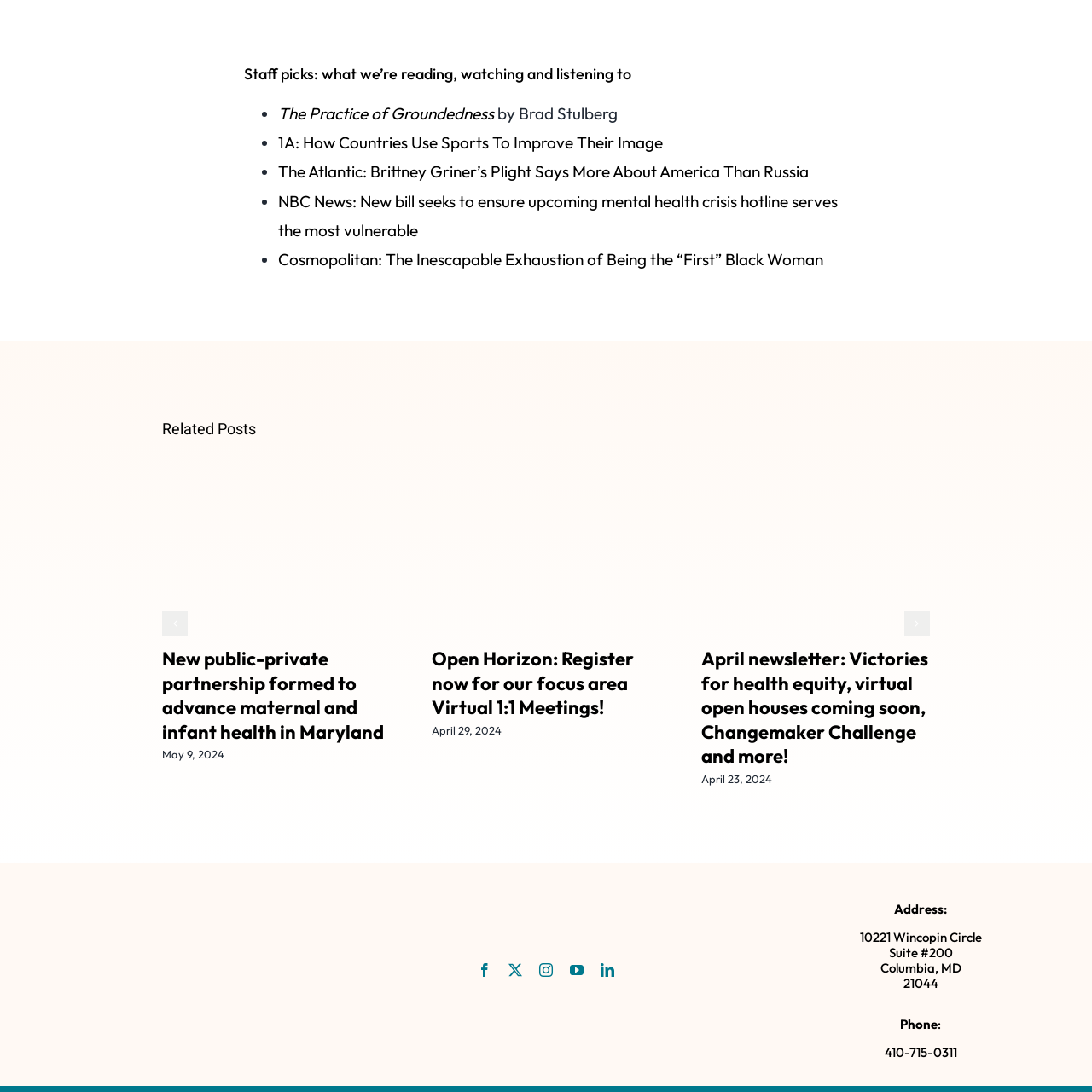Generate a detailed explanation of the image that is highlighted by the red box.

The image features a stylized graphic representing a public-private partnership aimed at enhancing maternal and infant health in Maryland. The visual likely conveys themes of collaboration and community engagement, reflecting the initiative's goal to improve health outcomes for mothers and infants in the state. This image is part of a broader conversation on the importance of such partnerships in addressing healthcare challenges and promoting well-being. Accompanying text highlights the initiative and its significance, signaling a call to action or awareness for potential participants or stakeholders.